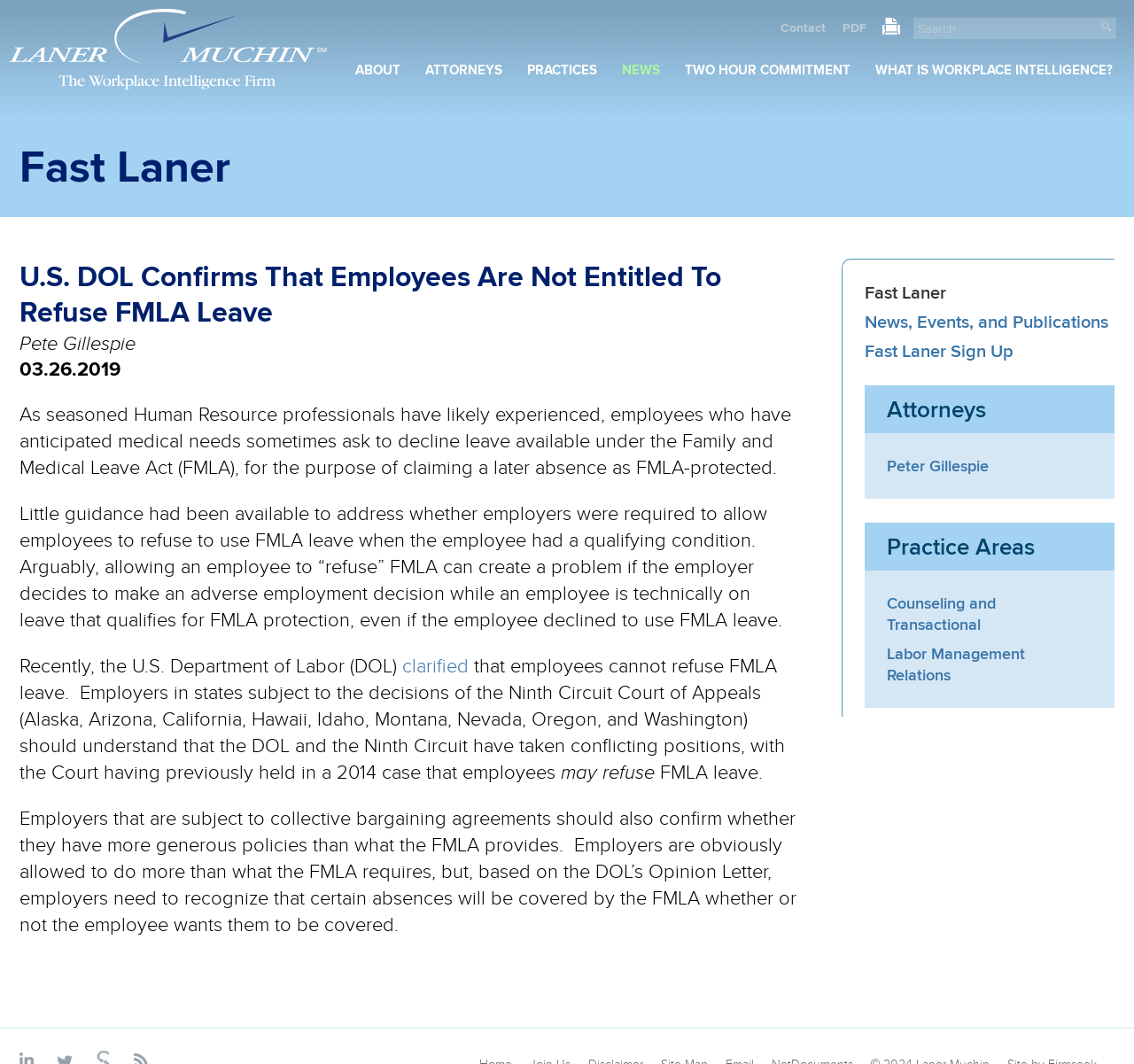What are the practice areas of the law firm?
Answer the question with a single word or phrase by looking at the picture.

Counseling and Transactional, Labor Management Relations